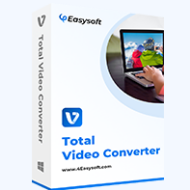What type of users may benefit from this software?
Please provide a detailed answer to the question.

The caption specifically mentions that the software is ideal for TikTok users seeking to optimize their uploaded content, suggesting that this type of user may benefit from using the software.